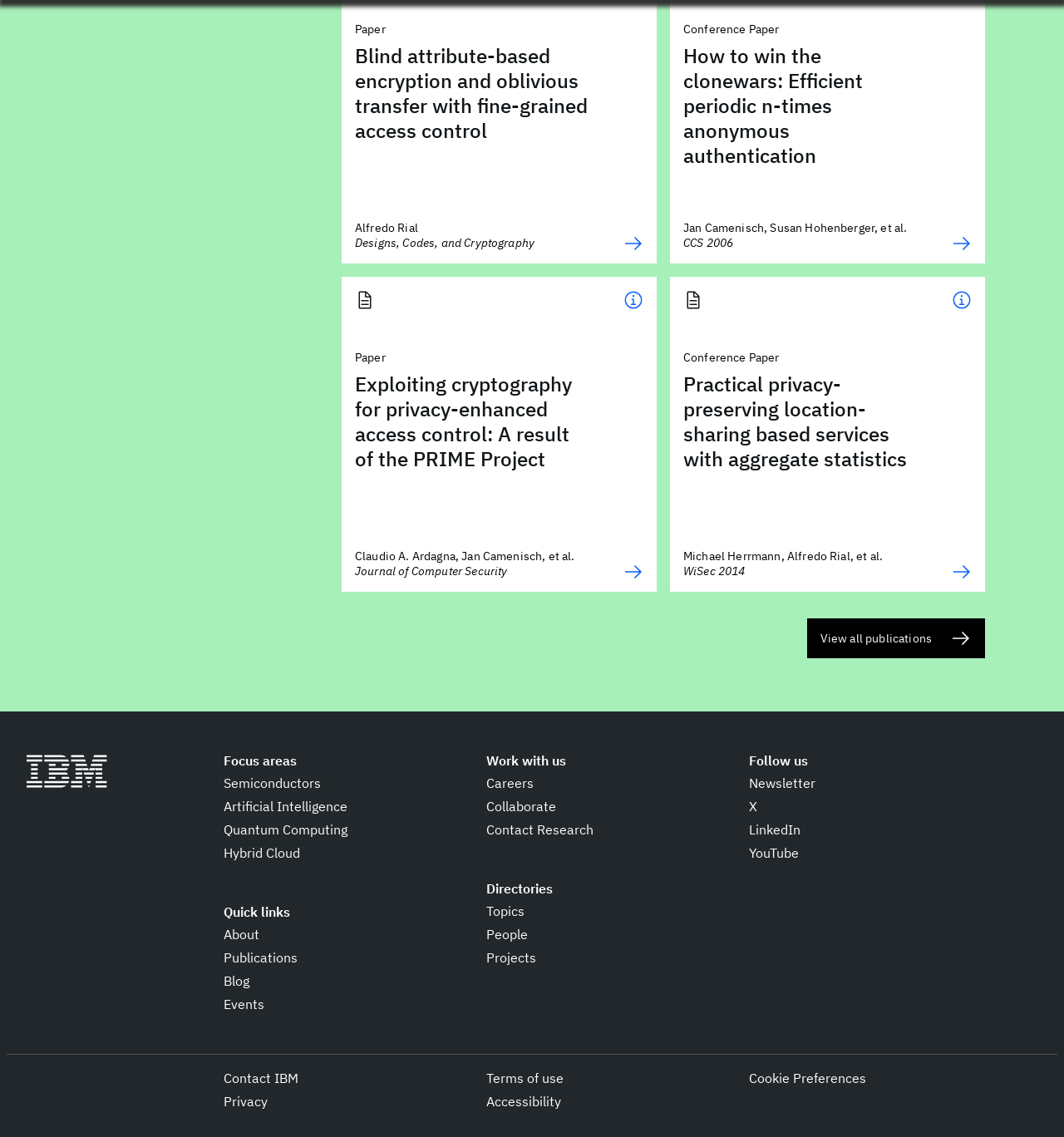Kindly provide the bounding box coordinates of the section you need to click on to fulfill the given instruction: "Read the blog".

[0.21, 0.853, 0.234, 0.871]